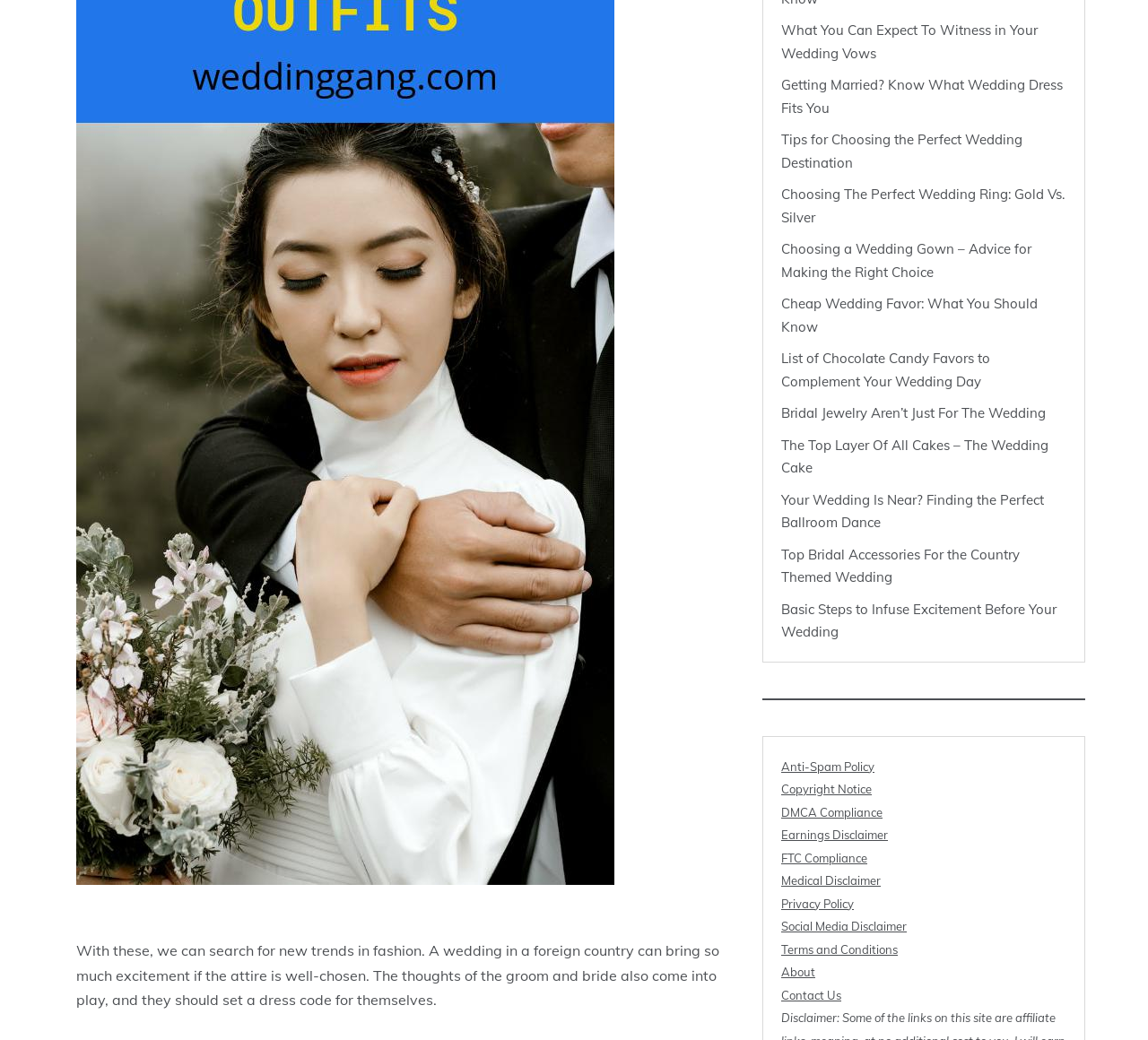Specify the bounding box coordinates for the region that must be clicked to perform the given instruction: "Contact us".

[0.68, 0.95, 0.733, 0.964]